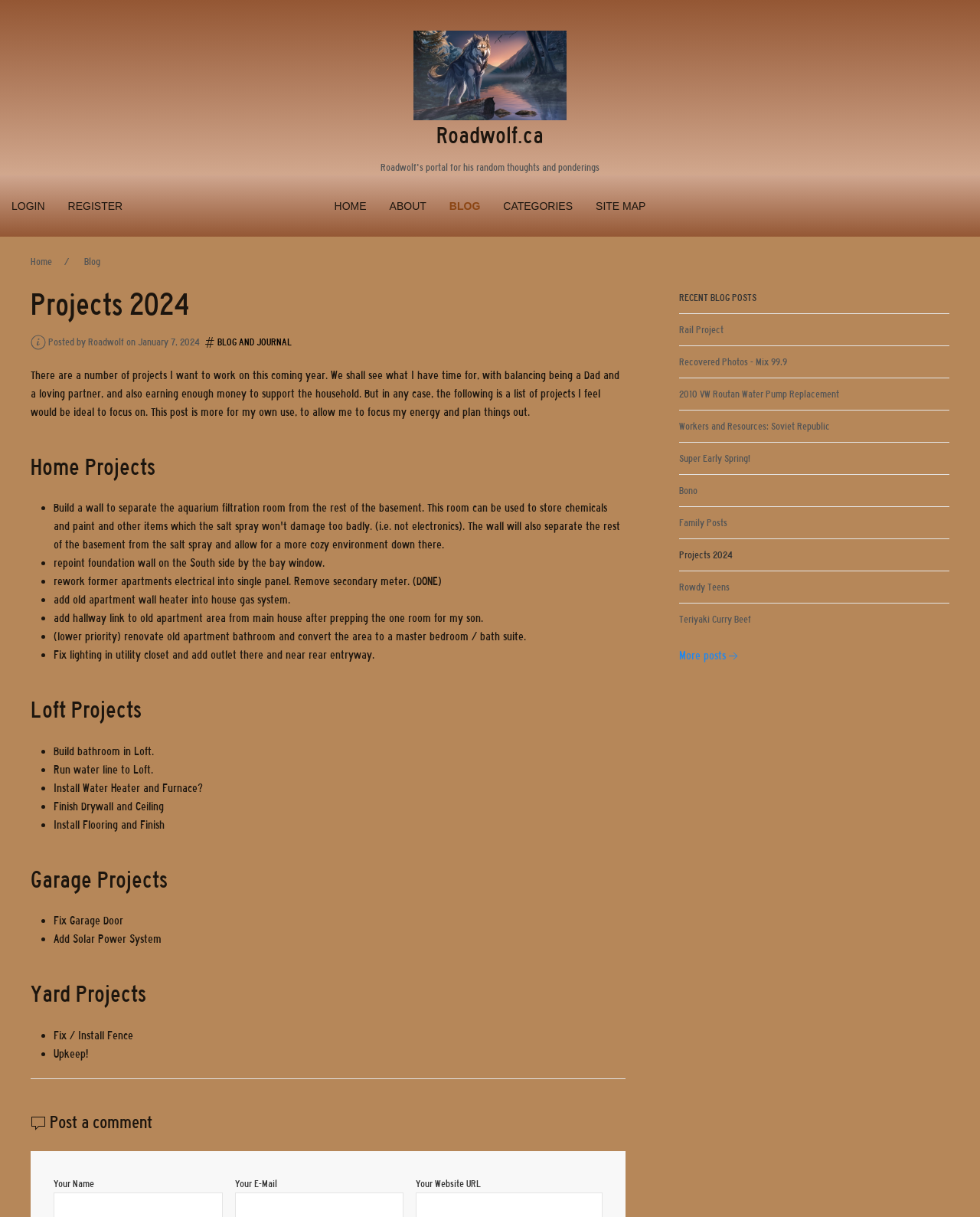Reply to the question below using a single word or brief phrase:
What is the purpose of the post?

To list projects for 2024